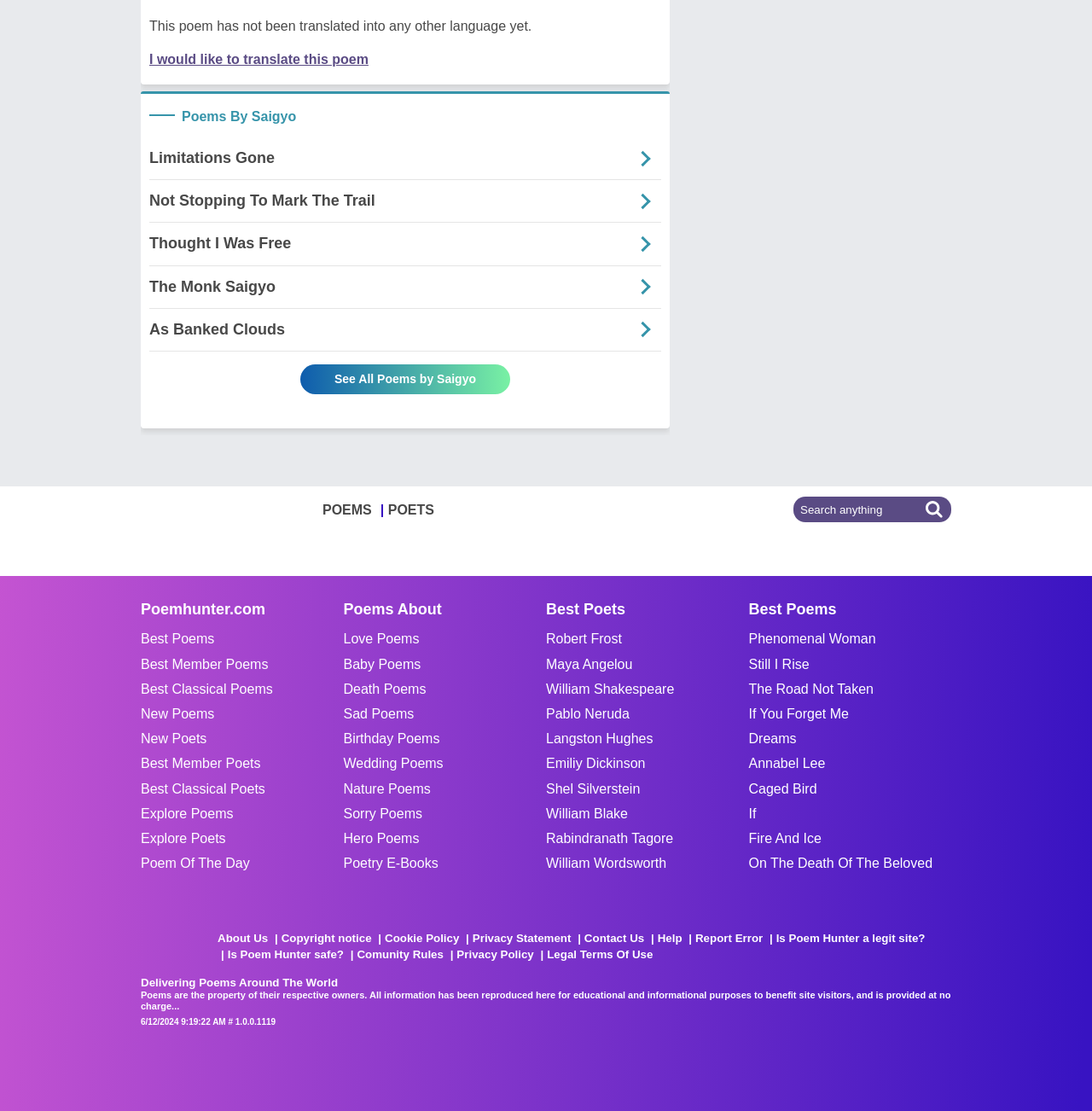Locate the bounding box of the UI element with the following description: "Poem Of The Day".

[0.129, 0.77, 0.314, 0.784]